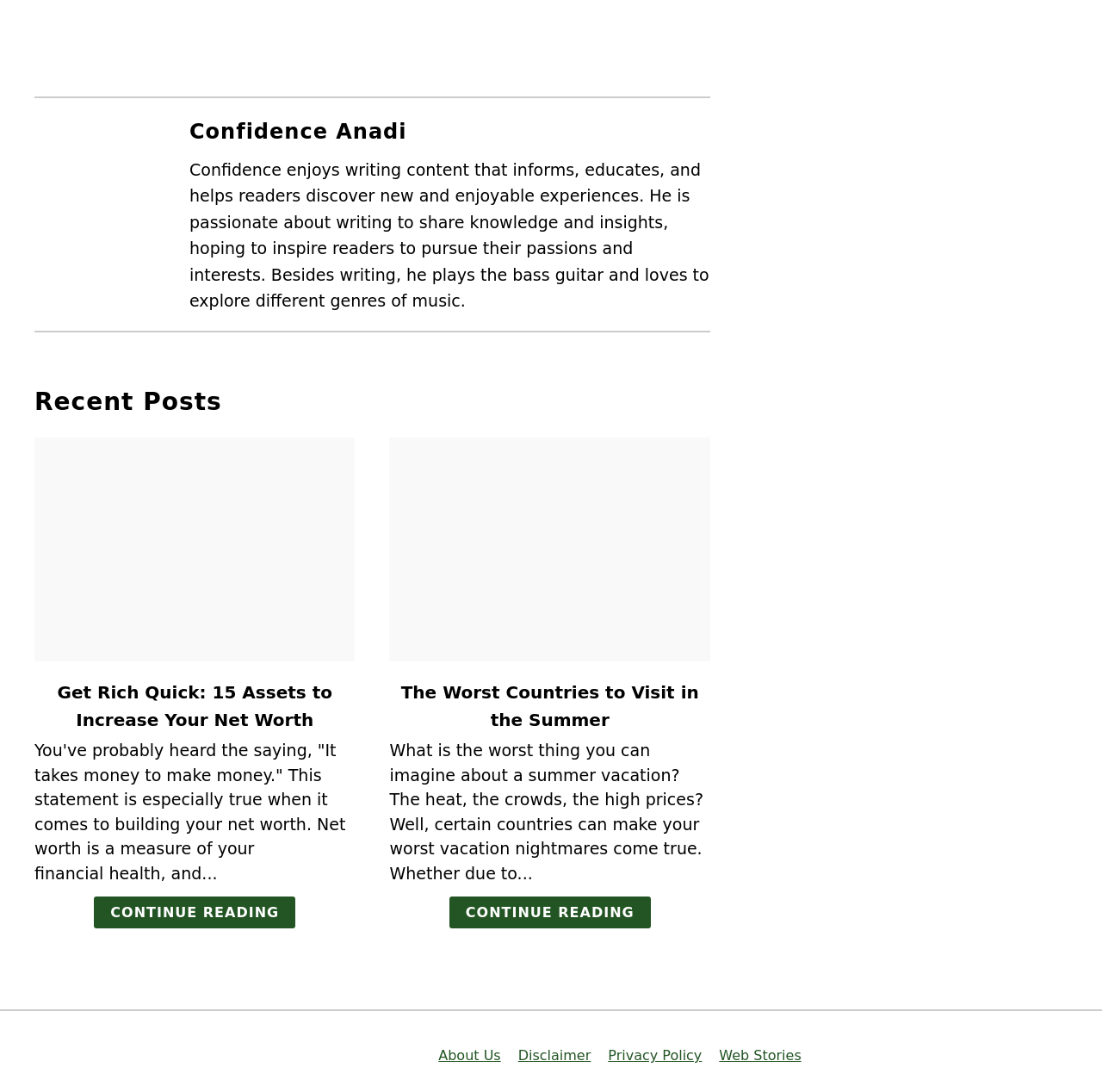What are the three links at the bottom of the webpage?
Provide an in-depth answer to the question, covering all aspects.

The three links at the bottom of the webpage are 'About Us', 'Disclaimer', and 'Privacy Policy'. These links are likely used to provide additional information about the website and its policies.